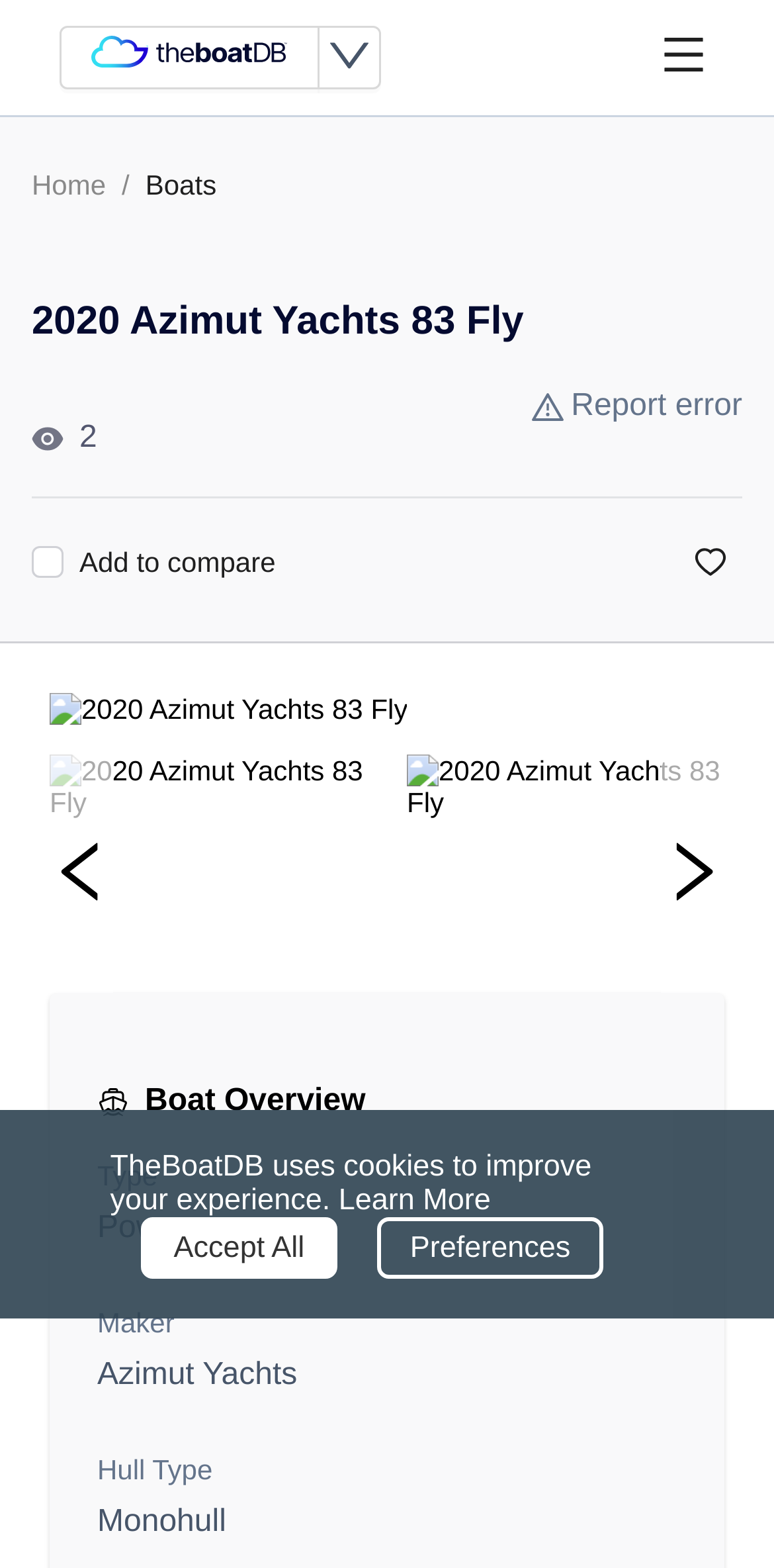Create a detailed summary of the webpage's content and design.

This webpage is about the 2020 Azimut Yachts 83 Fly, a luxury yacht. At the top, there are three buttons: one with an image, one with a "down" icon, and one with a "menu" icon. Below these buttons, there is a navigation bar with links to "Home", "Boats", and a separator. The main title "2020 Azimut Yachts 83 Fly" is displayed prominently, along with a checkbox to "Add to compare".

On the right side of the title, there is a button with a heart icon, and below it, an image of an eye. Further down, there is a link to "Report error" with a warning icon. The main content area features a large image of the yacht, with navigation buttons to the left and right, allowing users to browse through multiple images.

Below the image, there are several headings, including "Boat Overview", "Type", "Maker", "Hull Type", each with corresponding links or text. At the bottom of the page, there is a notification about cookies, with links to "Learn More", "Accept All", and "Preferences".